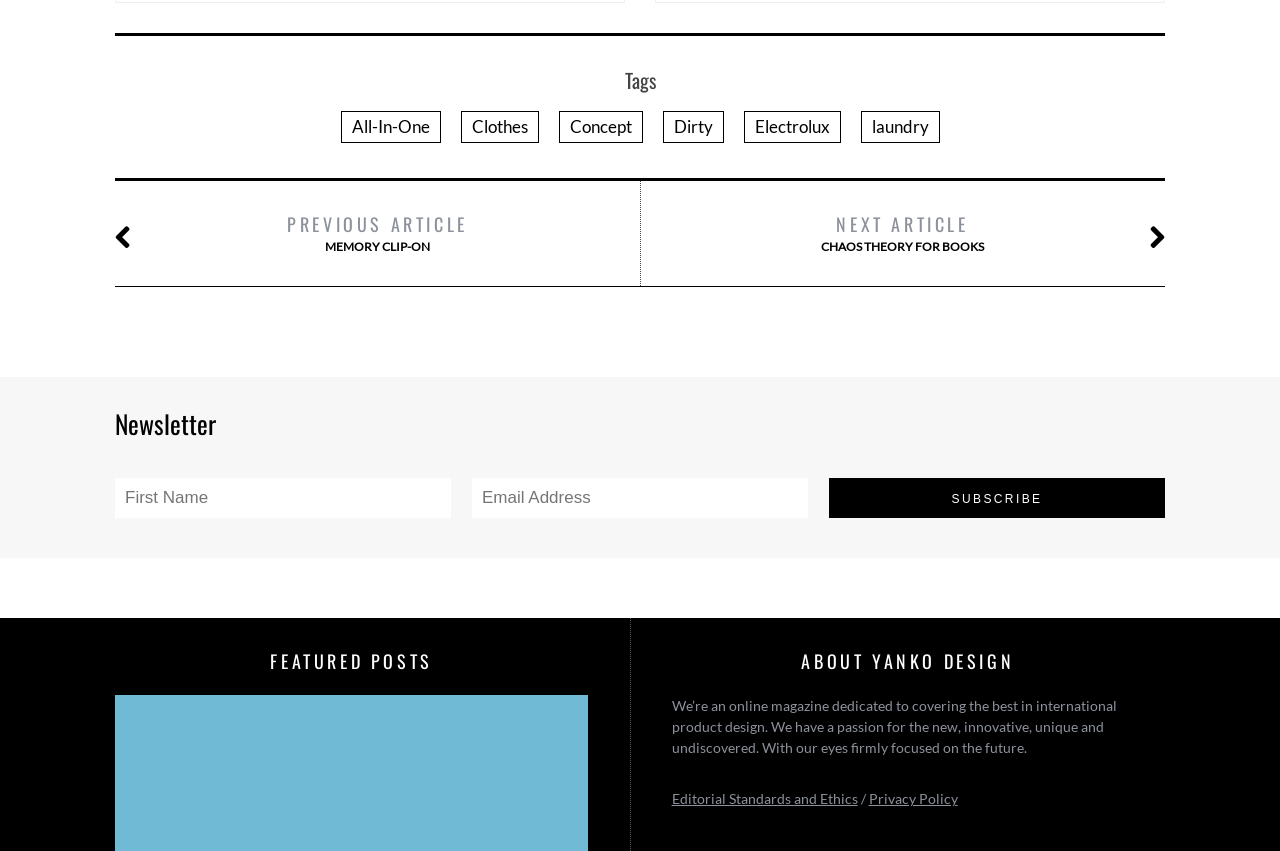Given the description "Privacy Policy", determine the bounding box of the corresponding UI element.

[0.679, 0.929, 0.748, 0.949]